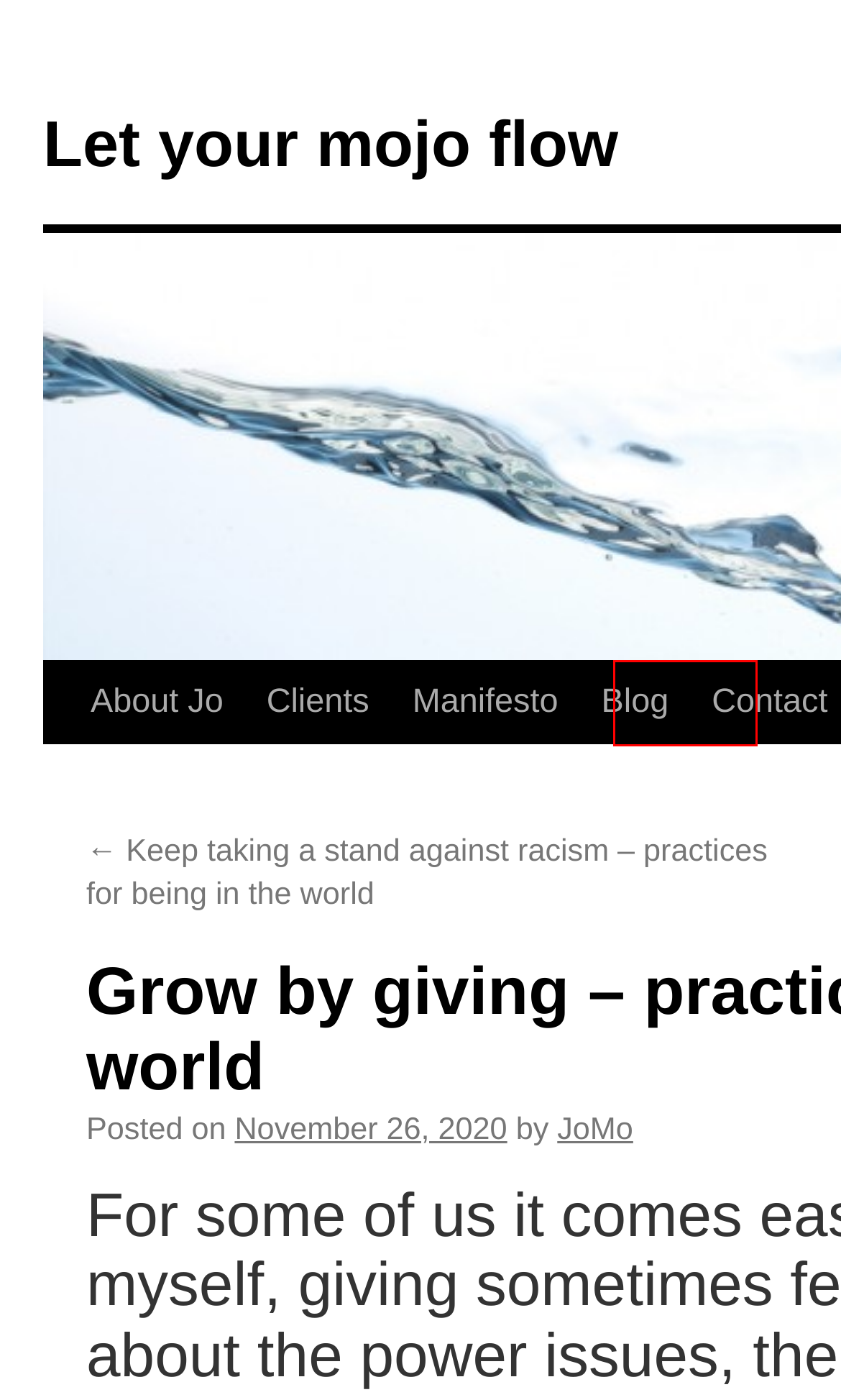Analyze the screenshot of a webpage with a red bounding box and select the webpage description that most accurately describes the new page resulting from clicking the element inside the red box. Here are the candidates:
A. Jo Monson, coach and facilitator
B. Clients | Let your mojo flow
C. Quotes | Let your mojo flow
D. Manifesto | Let your mojo flow
E. Keep taking a stand against racism – practices for being in the world | Let your mojo flow
F. JoMo | Let your mojo flow
G. Contact | Let your mojo flow
H. Jo Monson, coach, facilitator | Let your mojo flow

G